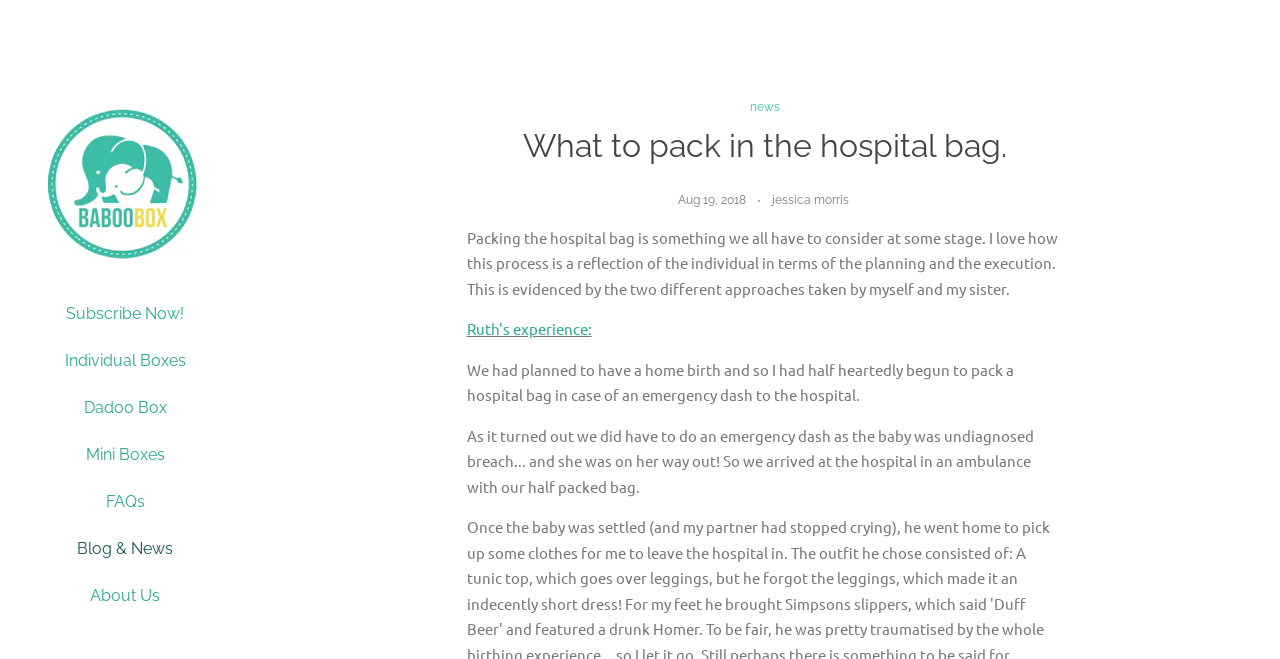Please reply to the following question with a single word or a short phrase:
What is the author's name of the blog post?

Jessica Morris